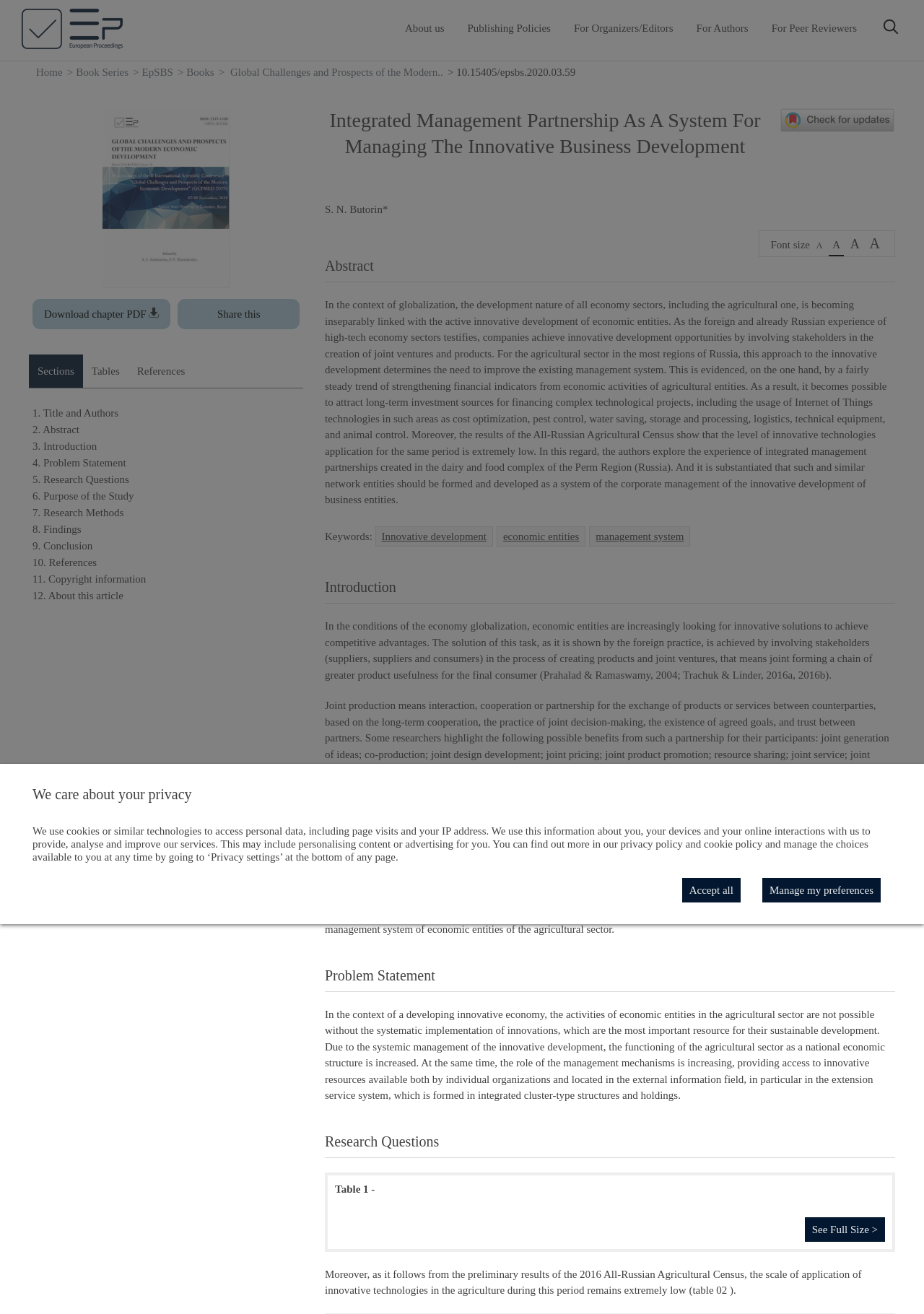What is the purpose of the 'Download chapter PDF' link?
Please provide a comprehensive answer to the question based on the webpage screenshot.

The question asks for the purpose of the 'Download chapter PDF' link, which can be inferred from its text and position. The link is located near the top of the page, and its text suggests that it allows the user to download the chapter in PDF format.